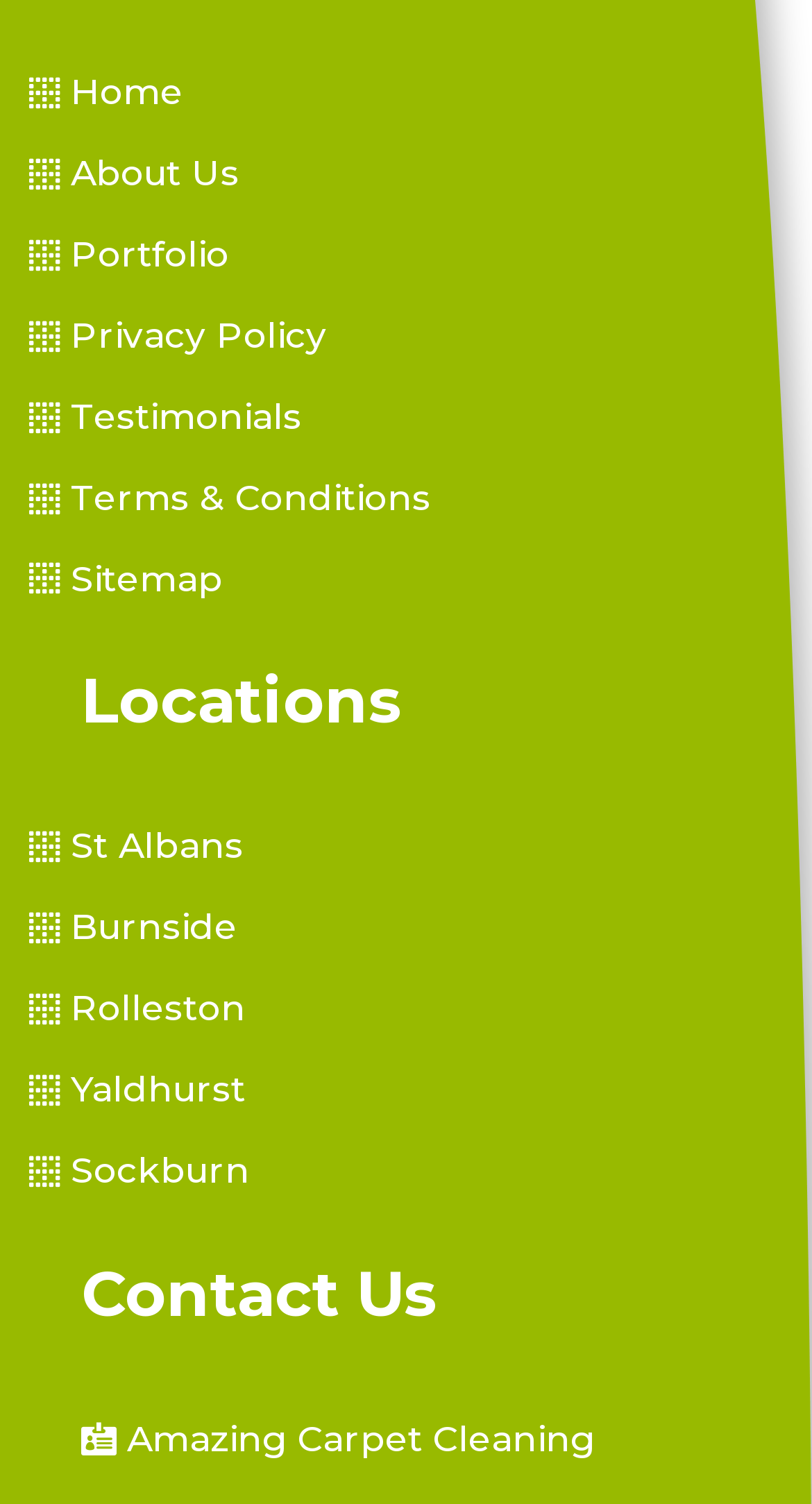Can you identify the bounding box coordinates of the clickable region needed to carry out this instruction: 'visit Amazing Carpet Cleaning'? The coordinates should be four float numbers within the range of 0 to 1, stated as [left, top, right, bottom].

[0.1, 0.937, 0.733, 0.977]